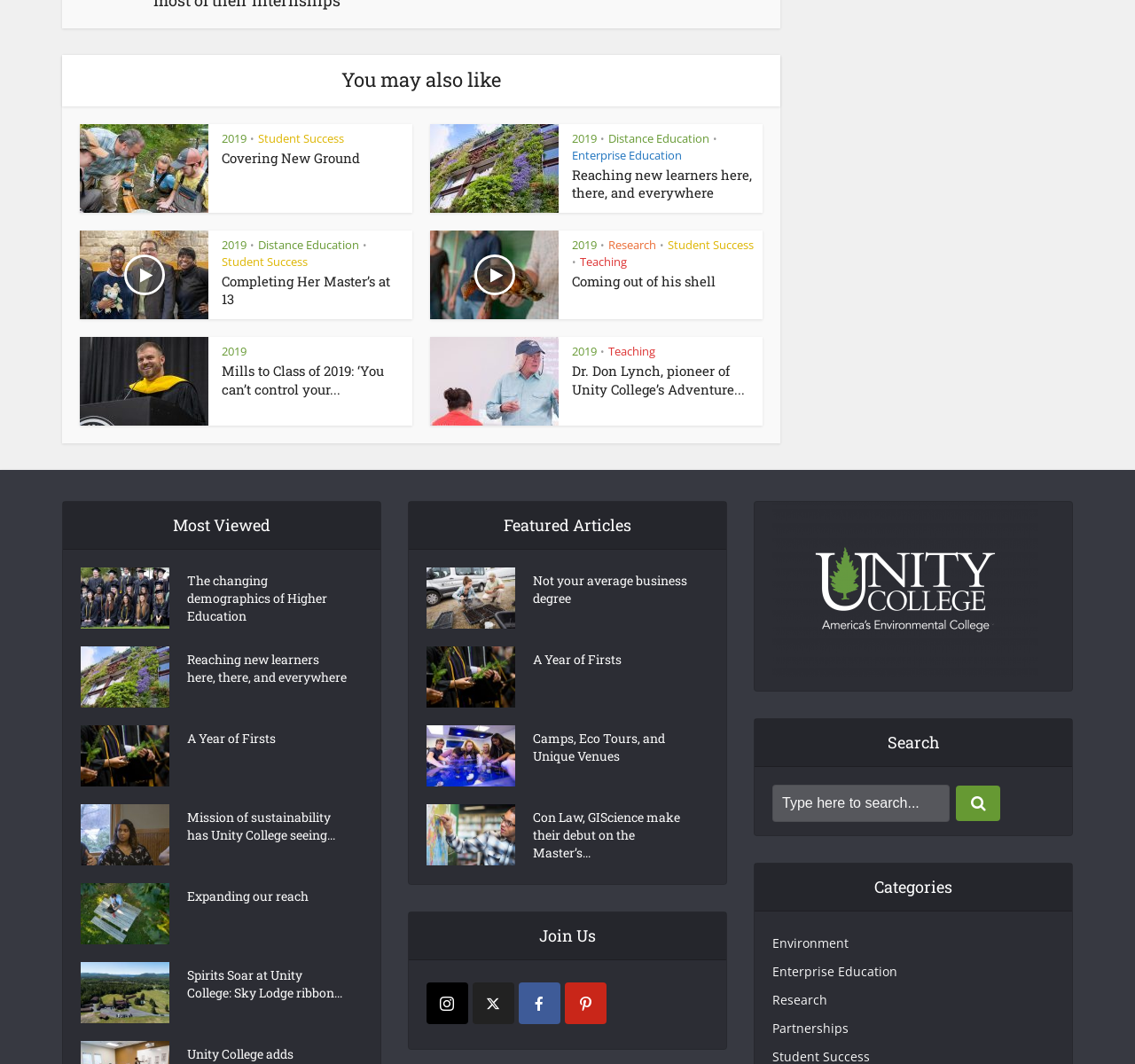Determine the coordinates of the bounding box for the clickable area needed to execute this instruction: "Explore 'Most Viewed'".

[0.055, 0.472, 0.335, 0.517]